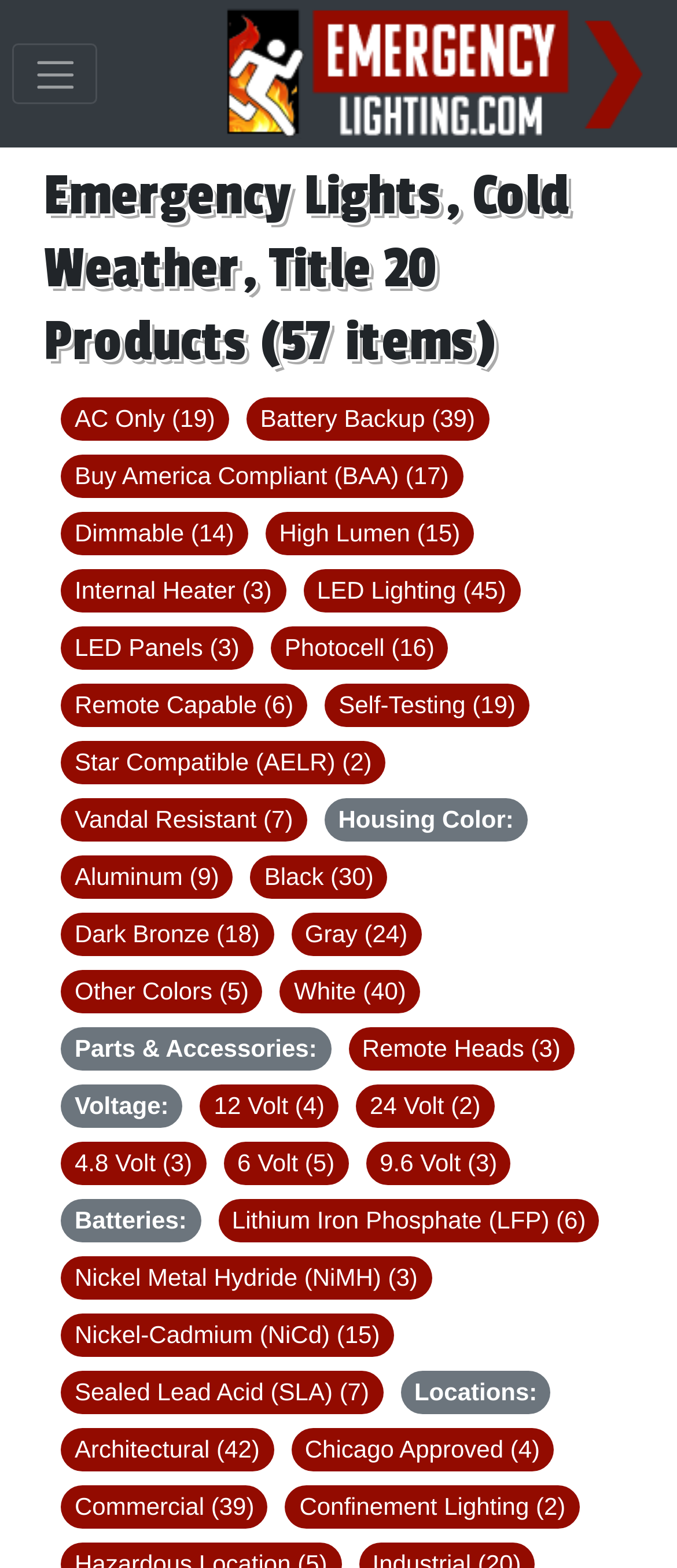Can you specify the bounding box coordinates for the region that should be clicked to fulfill this instruction: "Select 'Battery Backup' option".

[0.364, 0.253, 0.722, 0.281]